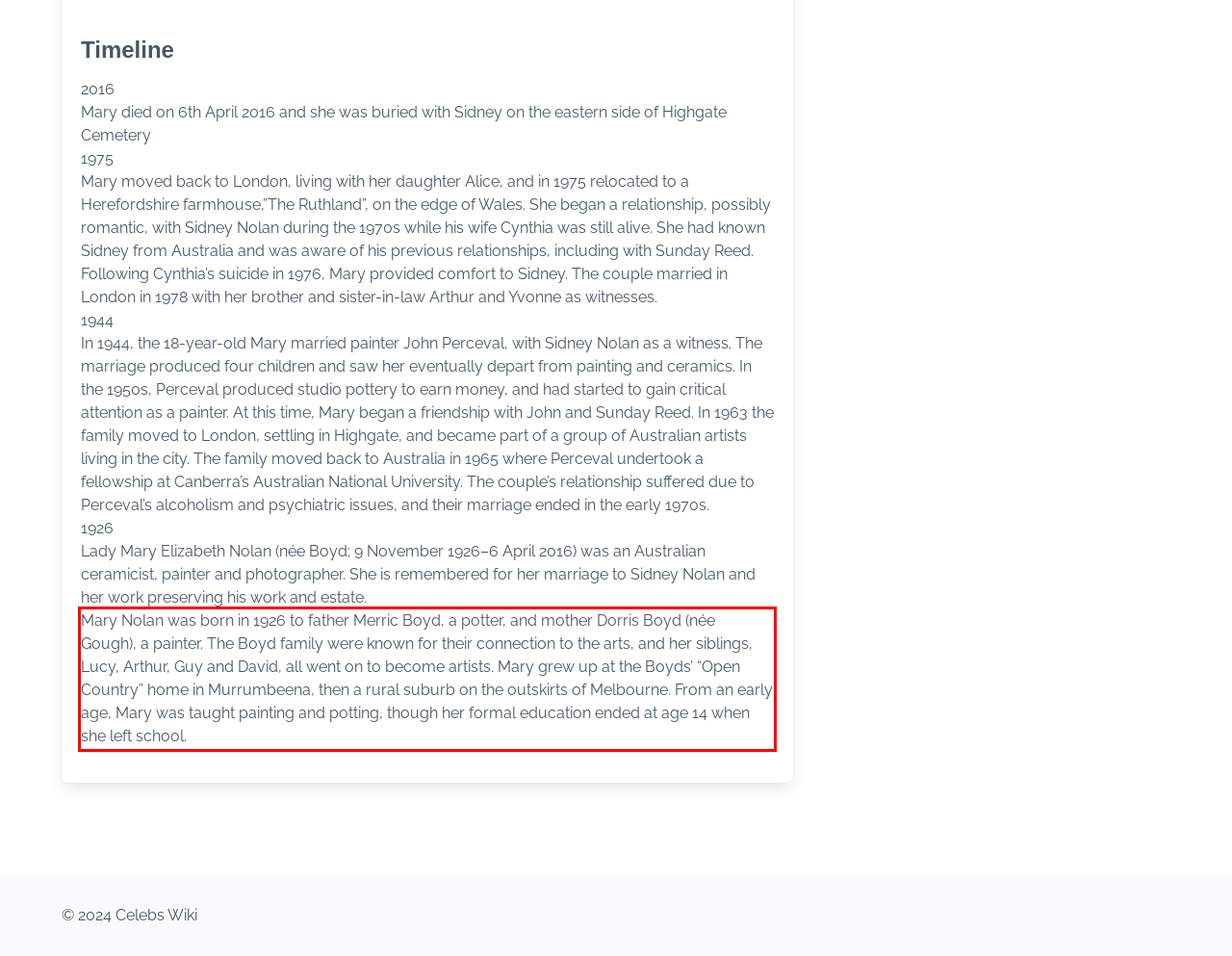Locate the red bounding box in the provided webpage screenshot and use OCR to determine the text content inside it.

Mary Nolan was born in 1926 to father Merric Boyd, a potter, and mother Dorris Boyd (née Gough), a painter. The Boyd family were known for their connection to the arts, and her siblings, Lucy, Arthur, Guy and David, all went on to become artists. Mary grew up at the Boyds’ “Open Country” home in Murrumbeena, then a rural suburb on the outskirts of Melbourne. From an early age, Mary was taught painting and potting, though her formal education ended at age 14 when she left school.